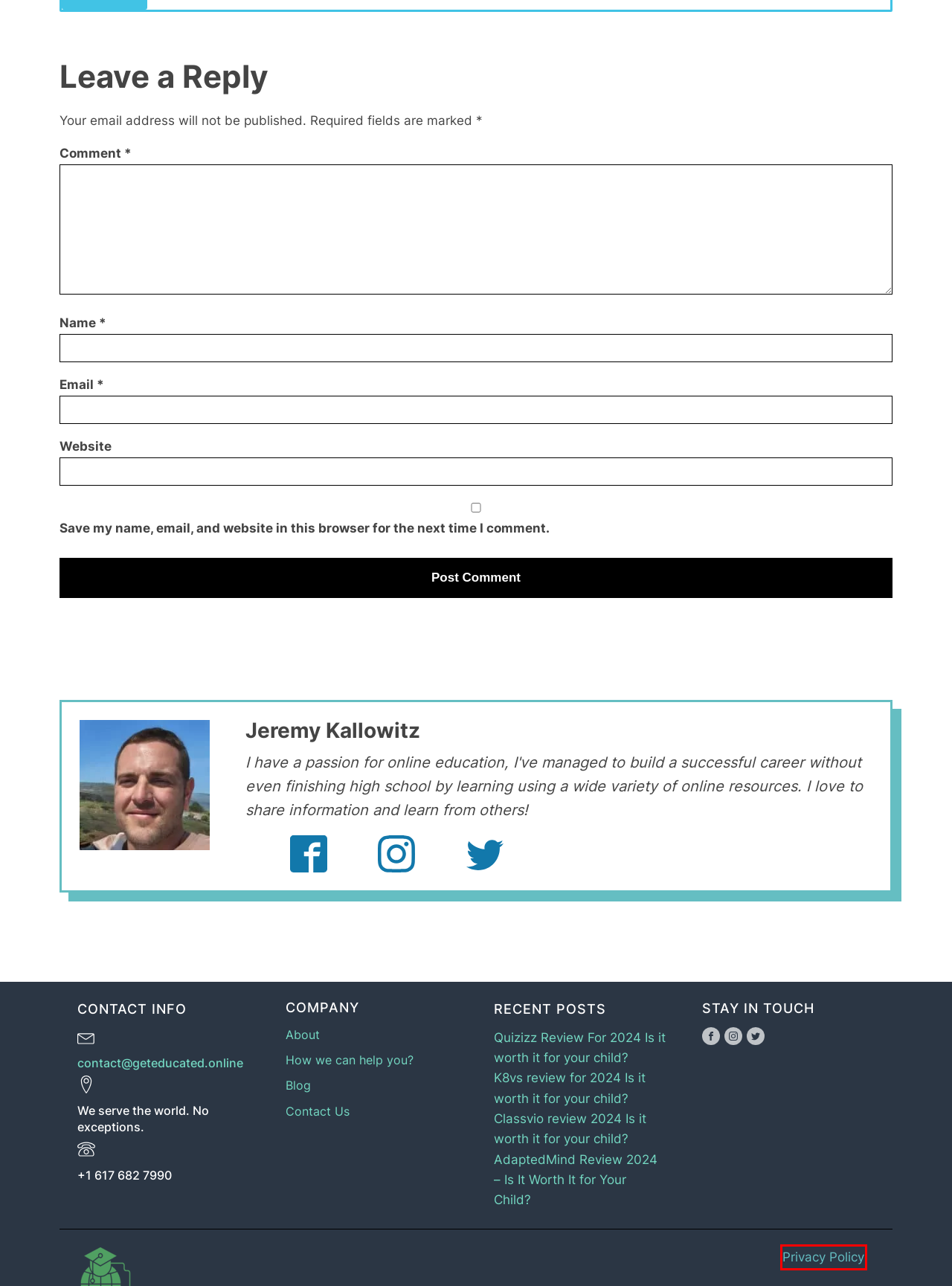Examine the screenshot of the webpage, which has a red bounding box around a UI element. Select the webpage description that best fits the new webpage after the element inside the red bounding box is clicked. Here are the choices:
A. K8vs Review 2024: Comprehensive Online Learning
B. AdaptedMind Review 2024 | GetEducated Online
C. Quizizz Review 2024: Engaging Learning App
D. Blog - Get Educated Online
E. Privacy Policy - Get Educated Online
F. Home - Get Educated Online
G. About Us - Get Educated Online
H. Classvio Review 2024 | GetEducated Online

E